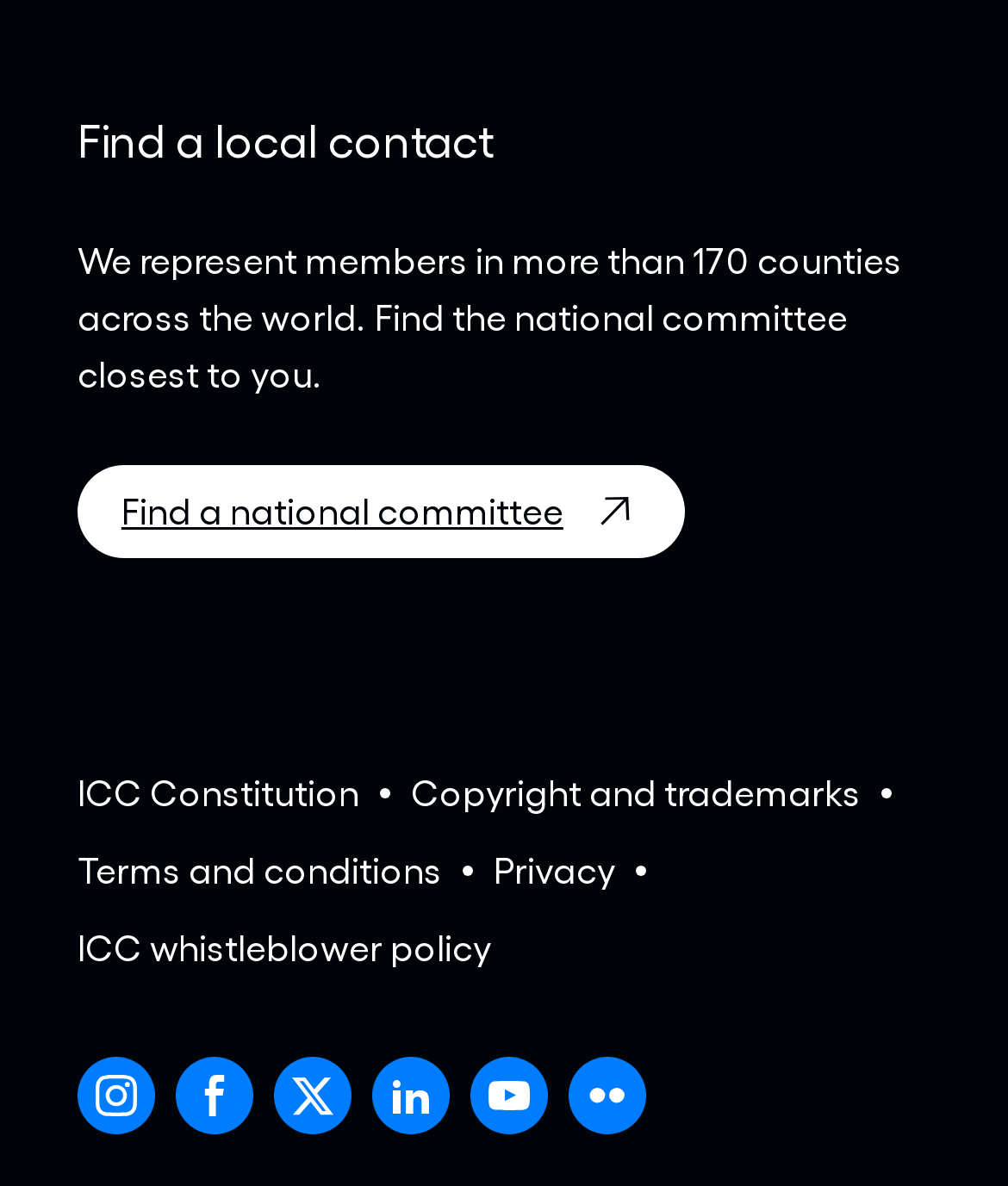Highlight the bounding box coordinates of the element that should be clicked to carry out the following instruction: "Find a national committee". The coordinates must be given as four float numbers ranging from 0 to 1, i.e., [left, top, right, bottom].

[0.077, 0.392, 0.679, 0.47]